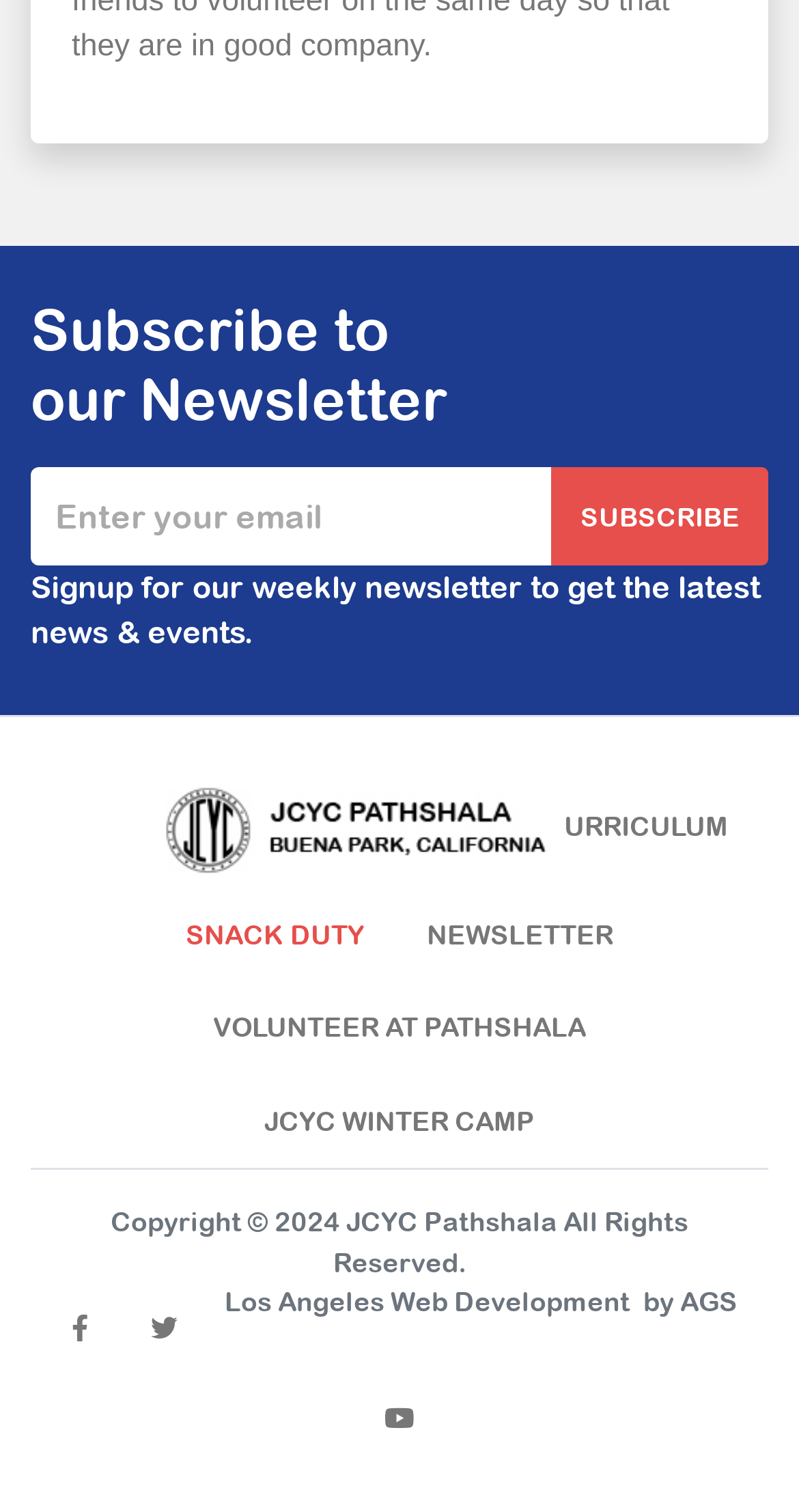Determine the bounding box coordinates of the clickable element necessary to fulfill the instruction: "Read the latest news and events". Provide the coordinates as four float numbers within the 0 to 1 range, i.e., [left, top, right, bottom].

[0.526, 0.595, 0.775, 0.643]